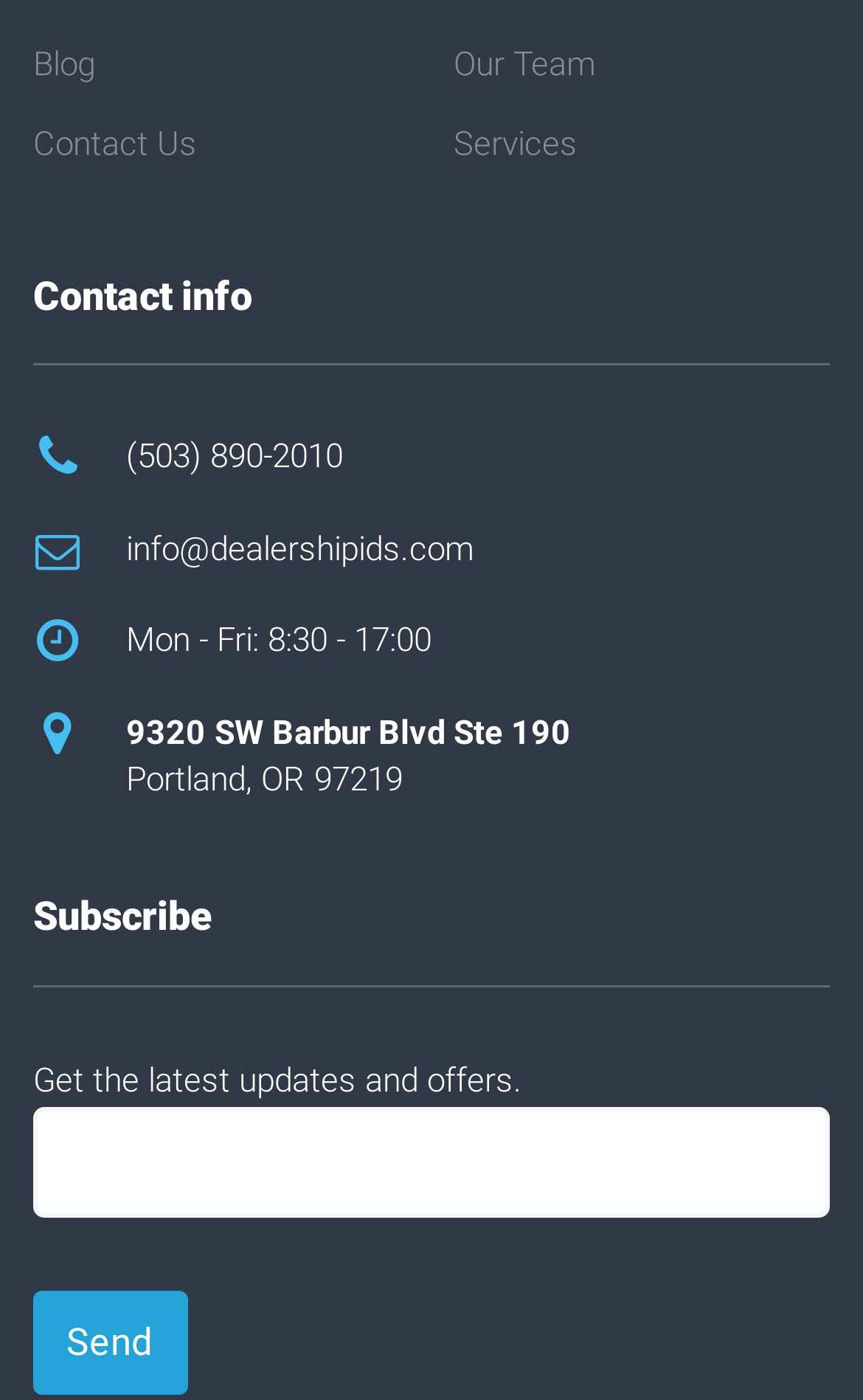Find the bounding box of the UI element described as follows: "Our Team".

[0.526, 0.017, 0.69, 0.074]